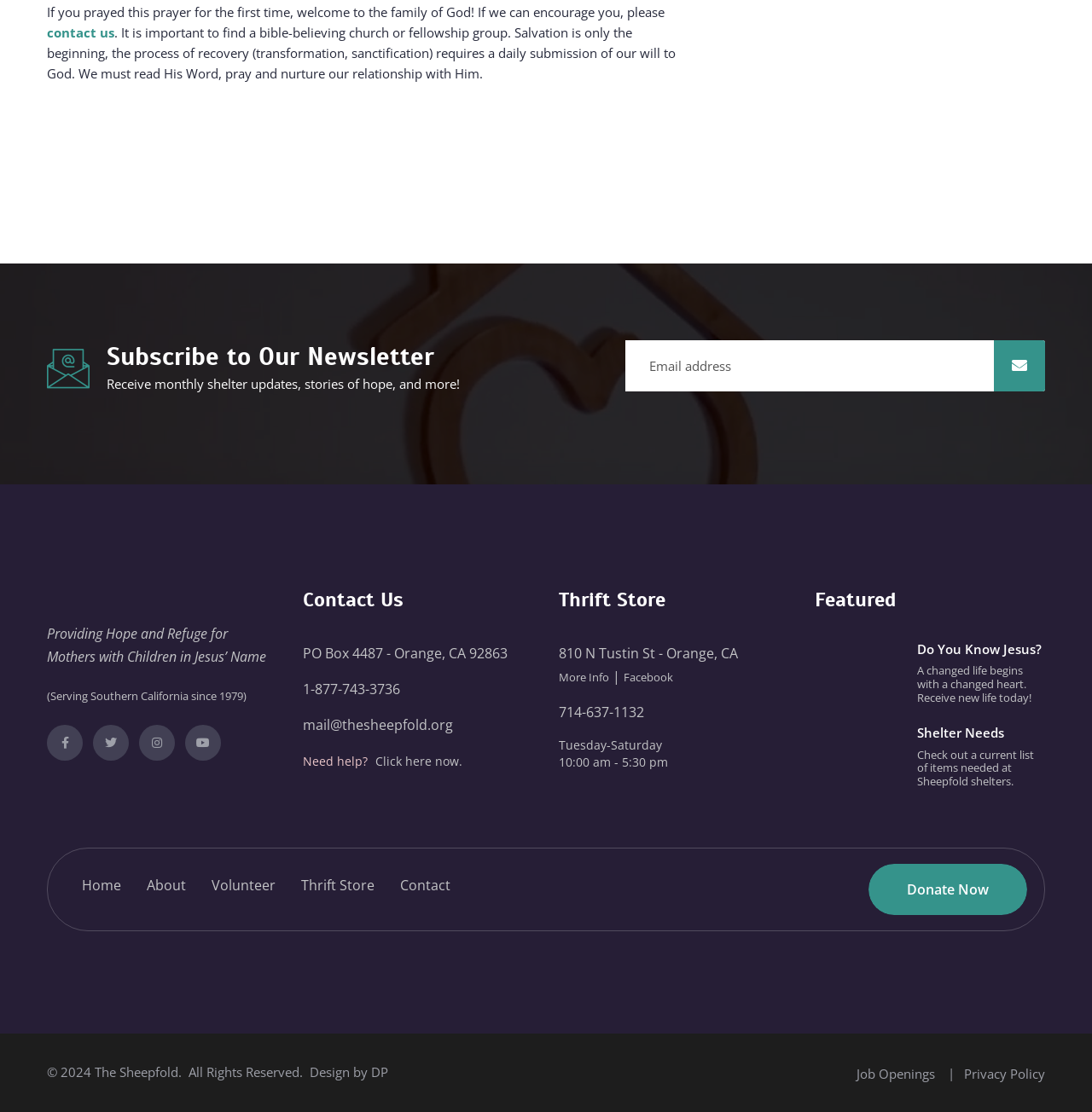Identify the bounding box coordinates of the clickable region to carry out the given instruction: "Visit the thrift store".

[0.512, 0.579, 0.676, 0.596]